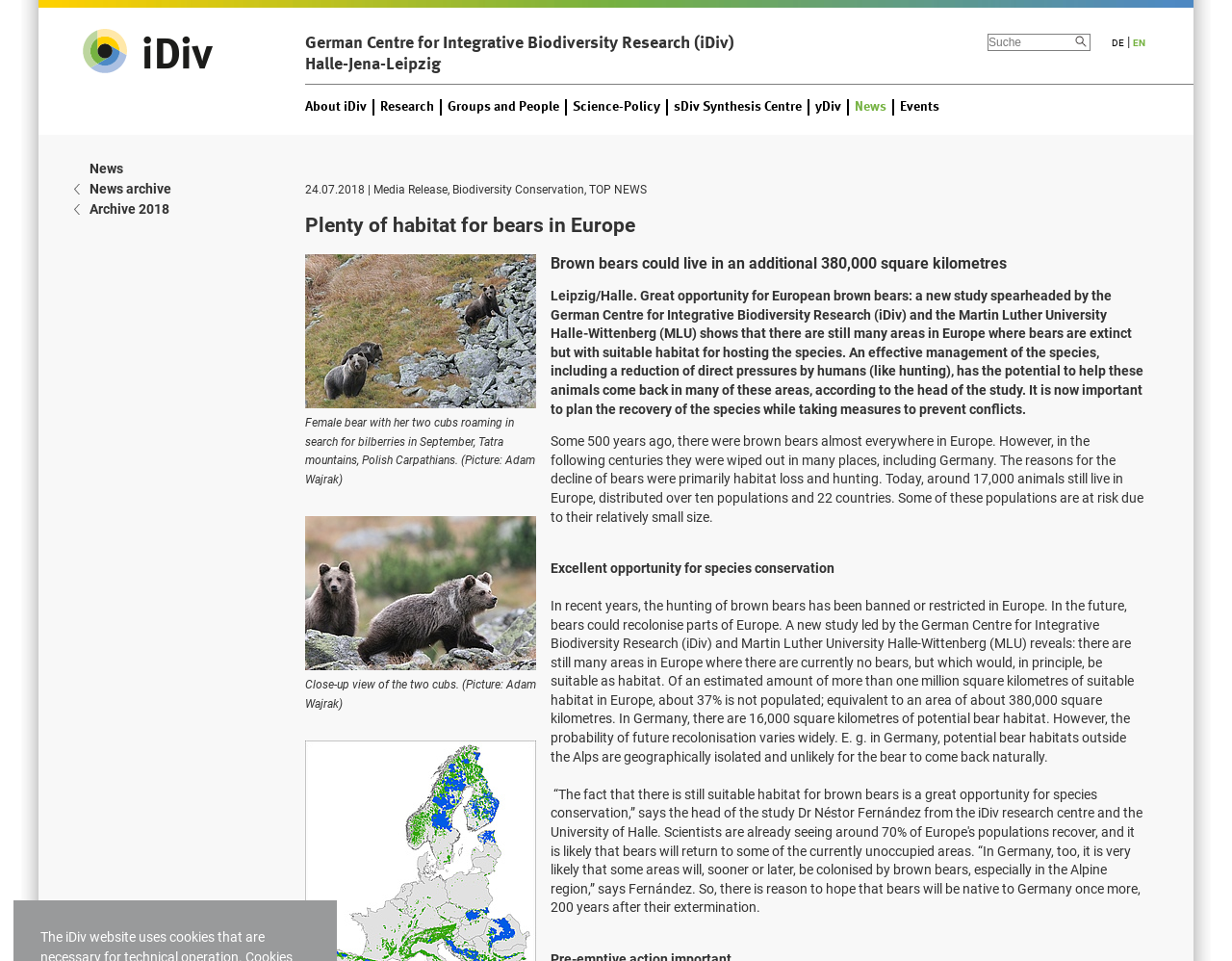Could you please study the image and provide a detailed answer to the question:
What is the estimated amount of suitable habitat for bears in Europe?

The estimated amount of suitable habitat for bears in Europe is mentioned in the static text as 'more than one million square kilometres of suitable habitat in Europe'.